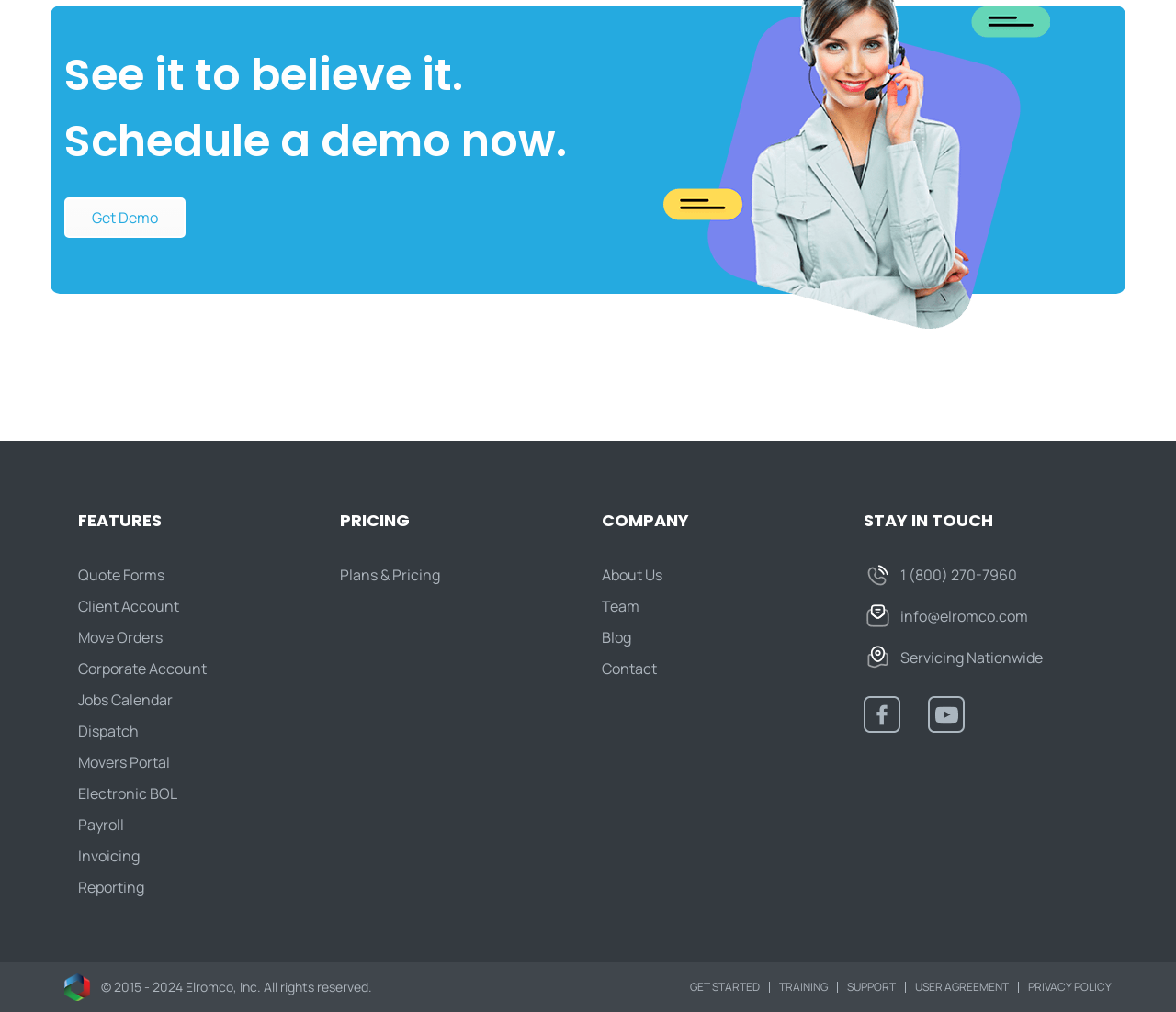For the given element description Contact, determine the bounding box coordinates of the UI element. The coordinates should follow the format (top-left x, top-left y, bottom-right x, bottom-right y) and be within the range of 0 to 1.

[0.512, 0.651, 0.559, 0.671]